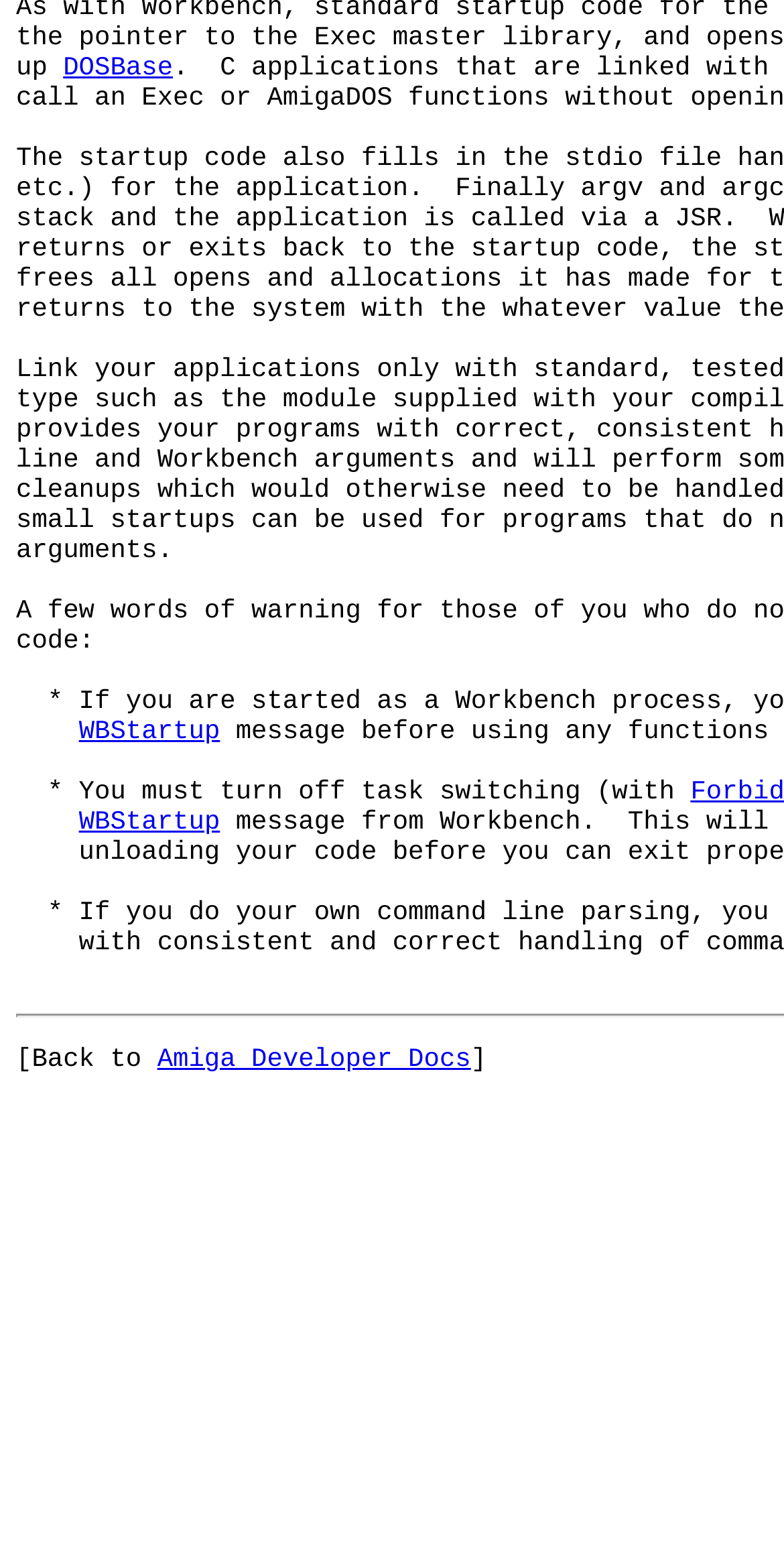Using the element description: "arguments.", determine the bounding box coordinates for the specified UI element. The coordinates should be four float numbers between 0 and 1, [left, top, right, bottom].

[0.021, 0.342, 0.221, 0.362]